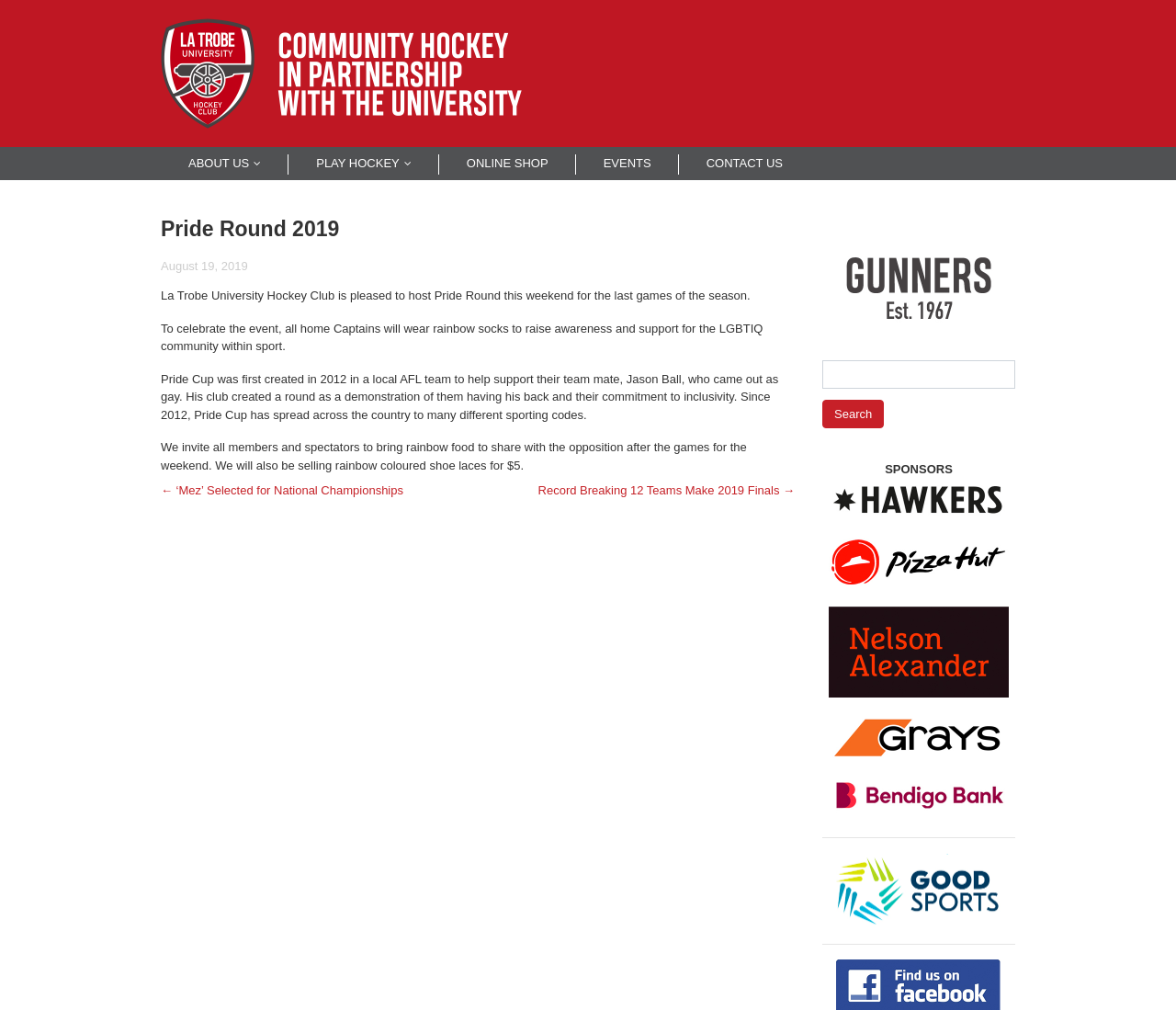Answer the question using only one word or a concise phrase: What is the purpose of the Pride Cup?

To support LGBTIQ community